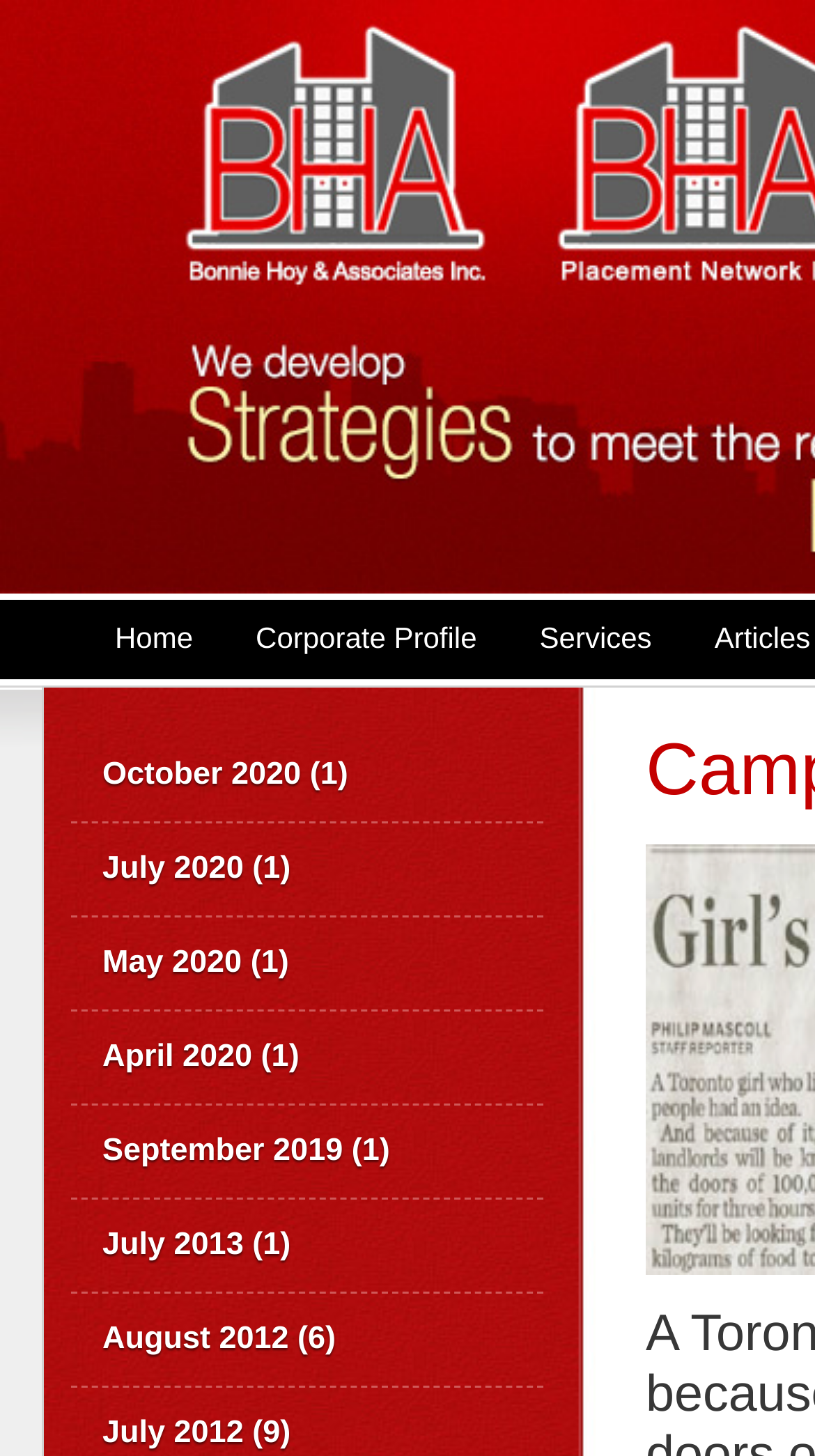How many main menu items are there?
Provide a thorough and detailed answer to the question.

I found three link elements with bounding box coordinates [0.103, 0.412, 0.275, 0.466], [0.275, 0.412, 0.624, 0.466], and [0.624, 0.412, 0.838, 0.466], which suggest they are the main menu items.